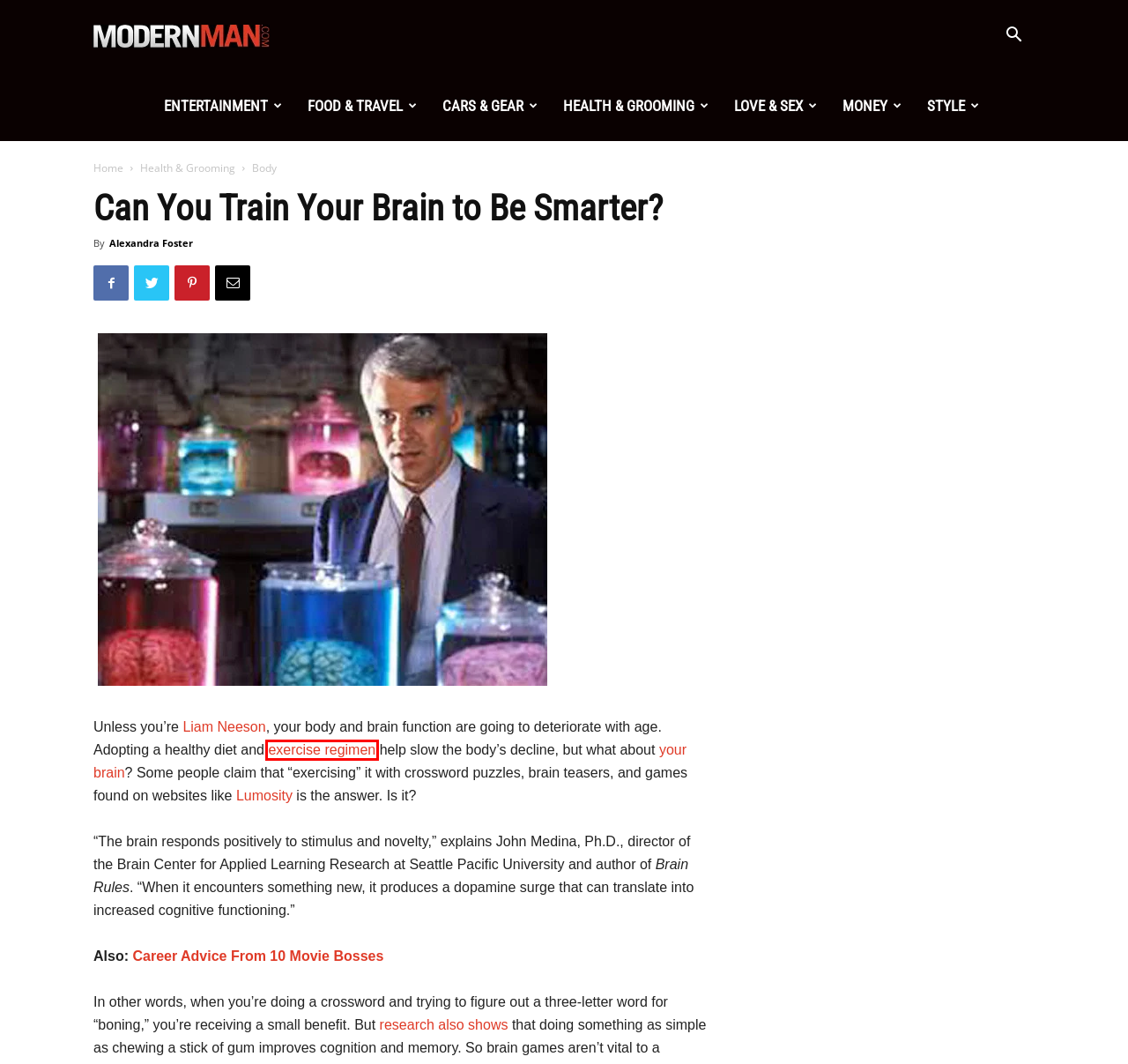Look at the given screenshot of a webpage with a red rectangle bounding box around a UI element. Pick the description that best matches the new webpage after clicking the element highlighted. The descriptions are:
A. Expert Career Advice From 10 Movie Bosses - Modern Man
B. Health & Grooming Archives - Modern Man
C. 7 Myths About Your Brain - Modern Man
D. Cars & Gear Archives - Modern Man
E. How To Build A Ping-Pong-Worthy Body - Modern Man
F. Money Archives - Modern Man
G. How To Beat Up Animals When Animals Attack - Modern Man
H. Love & Sex Archives - Modern Man

E